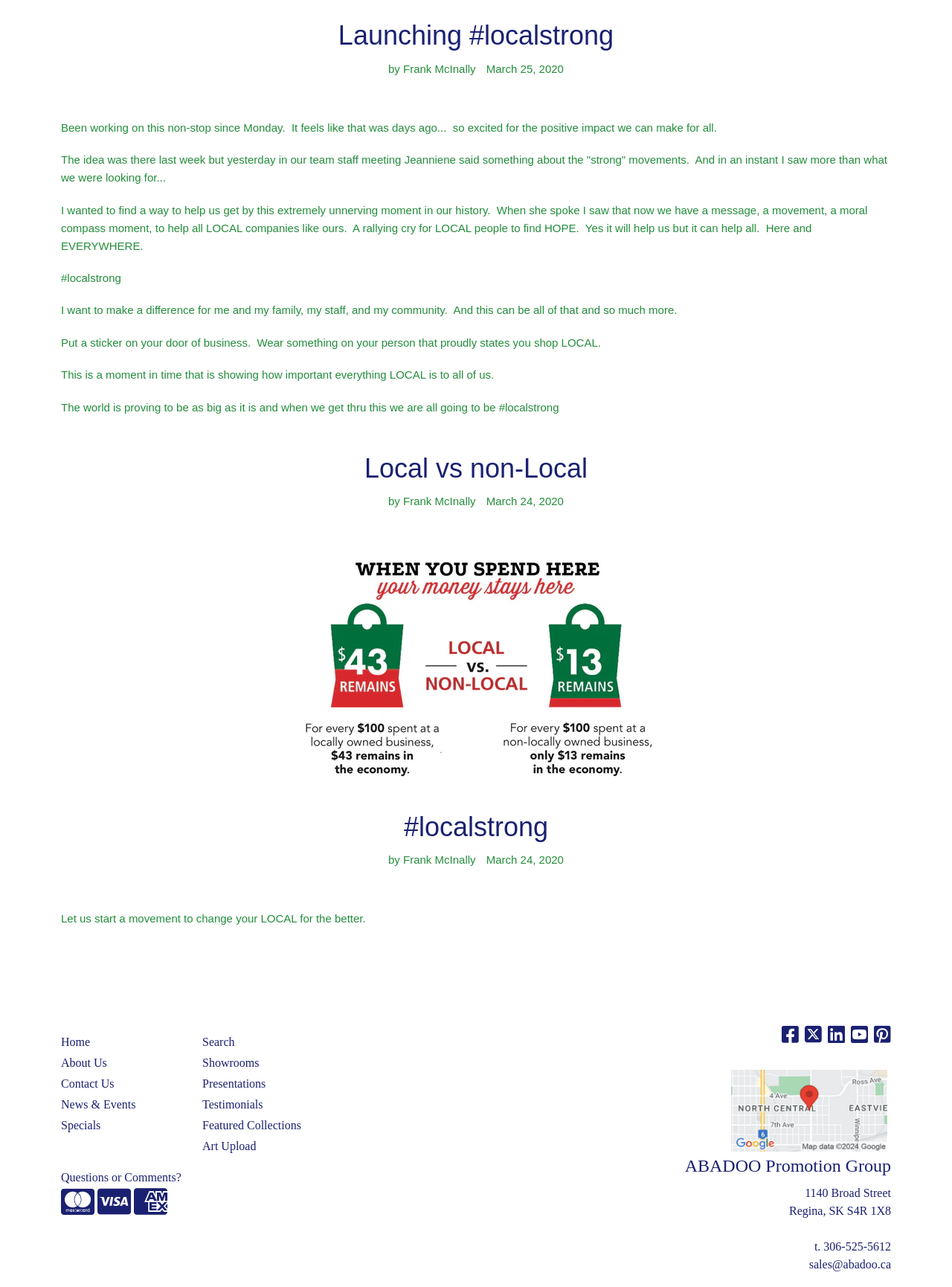Examine the screenshot and answer the question in as much detail as possible: How can one contact ABADOO Promotion Group?

One can contact ABADOO Promotion Group by phone or email, as the webpage provides a phone number (306-525-5612) and an email address (sales@abadoo.ca) at the bottom of the page.